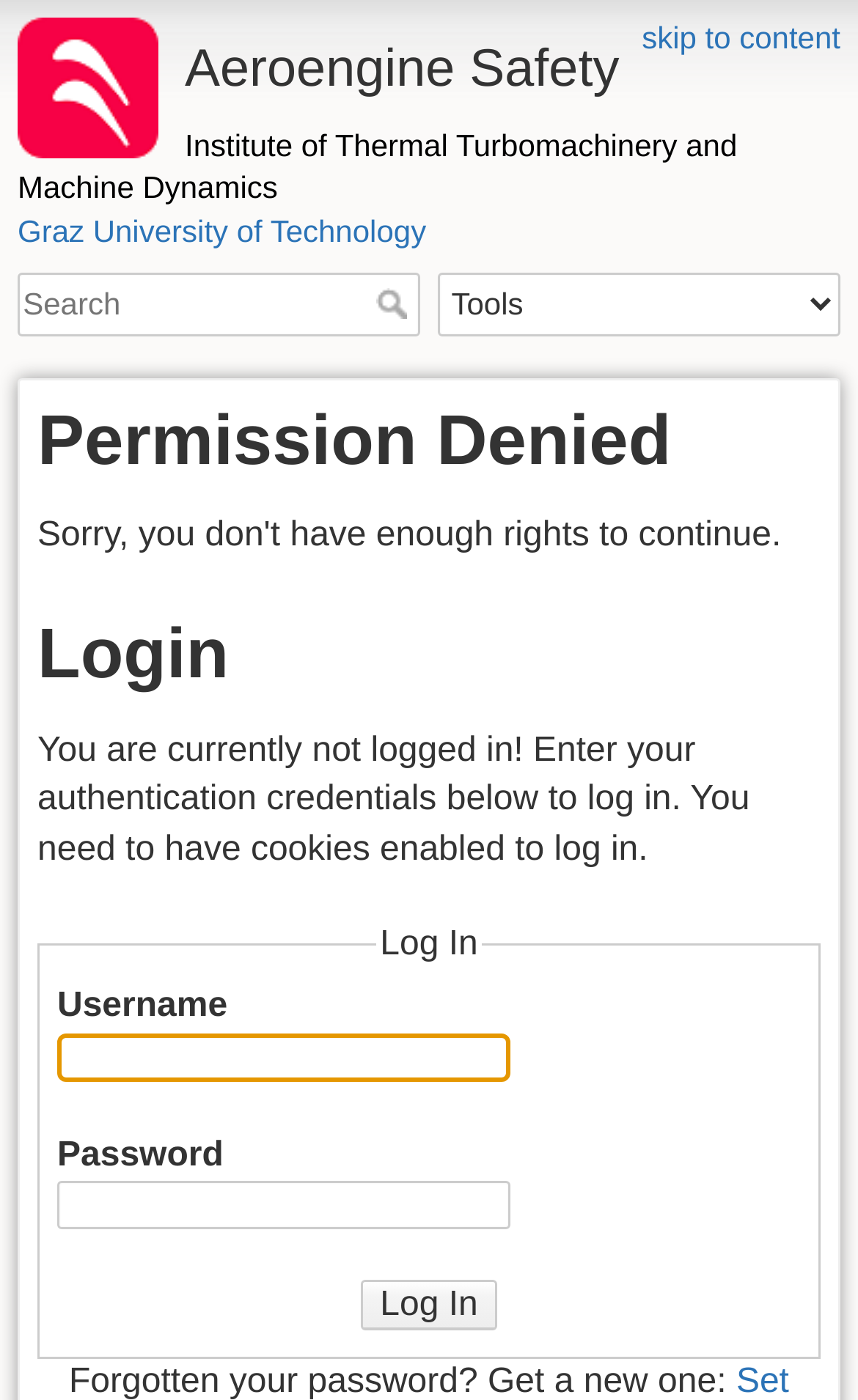Please specify the bounding box coordinates of the element that should be clicked to execute the given instruction: 'log in'. Ensure the coordinates are four float numbers between 0 and 1, expressed as [left, top, right, bottom].

[0.42, 0.915, 0.58, 0.951]